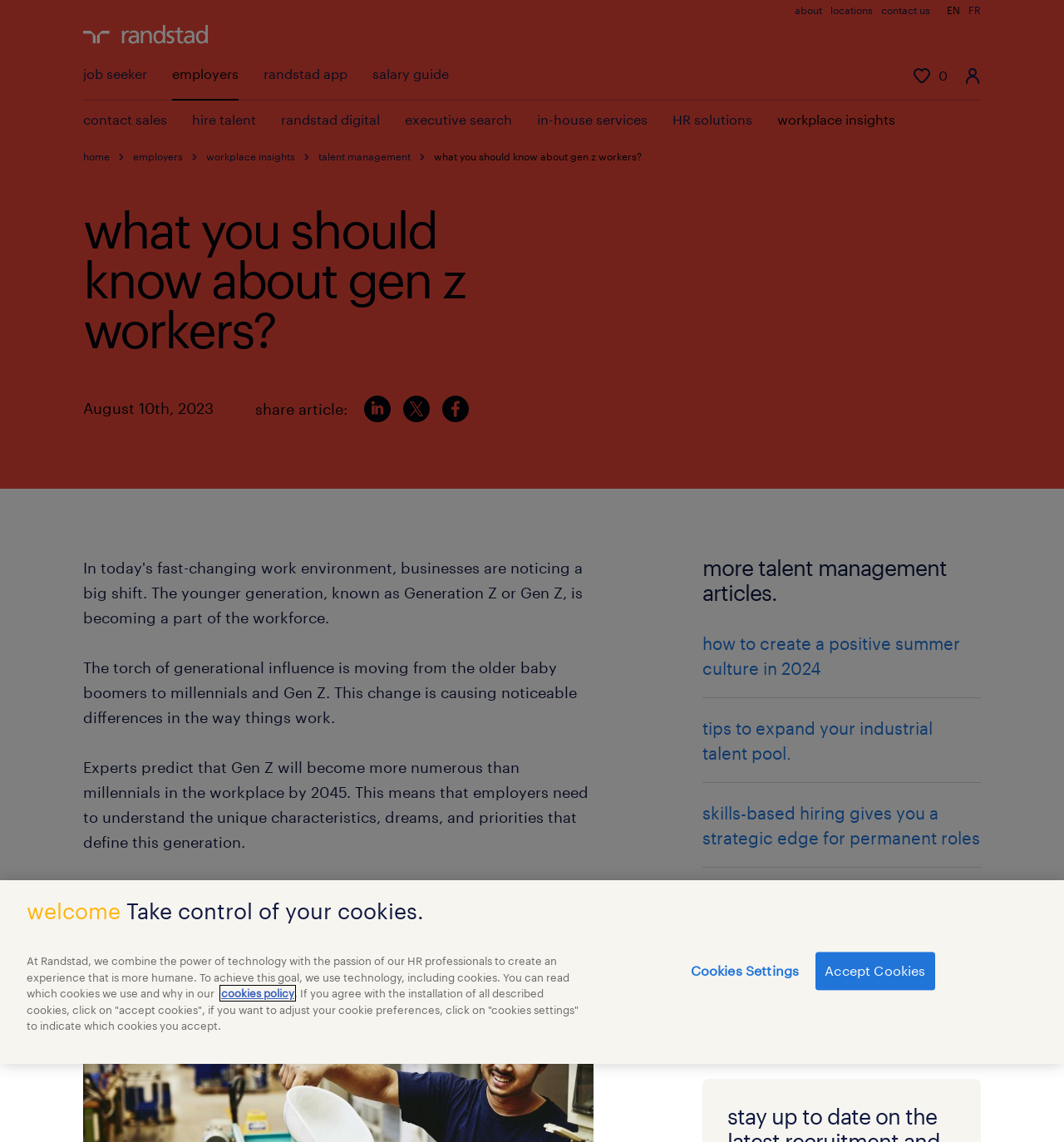Indicate the bounding box coordinates of the element that needs to be clicked to satisfy the following instruction: "read about talent management". The coordinates should be four float numbers between 0 and 1, i.e., [left, top, right, bottom].

[0.299, 0.132, 0.386, 0.142]